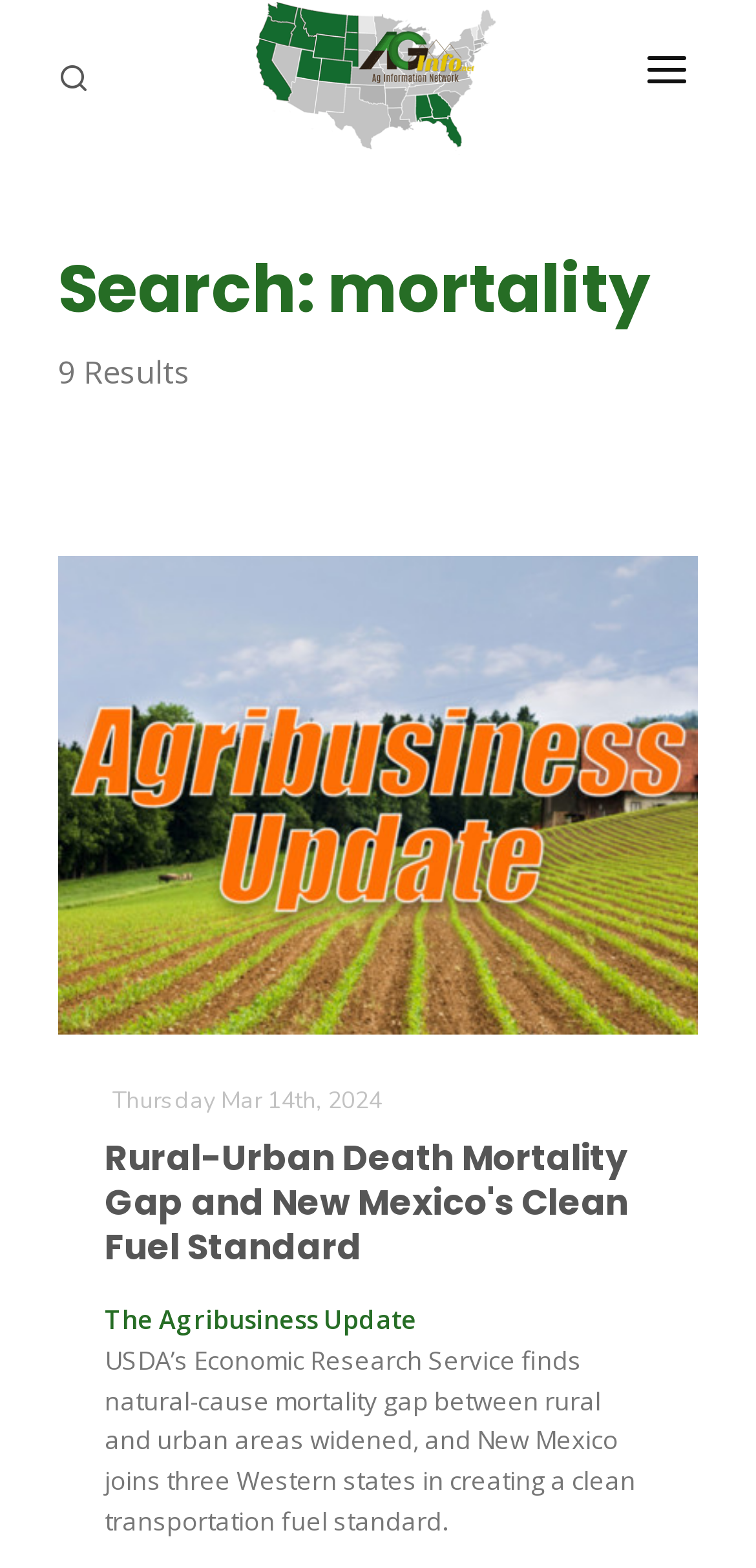Please identify the bounding box coordinates of the element's region that needs to be clicked to fulfill the following instruction: "Go to PROGRAMS". The bounding box coordinates should consist of four float numbers between 0 and 1, i.e., [left, top, right, bottom].

[0.154, 0.099, 0.846, 0.154]